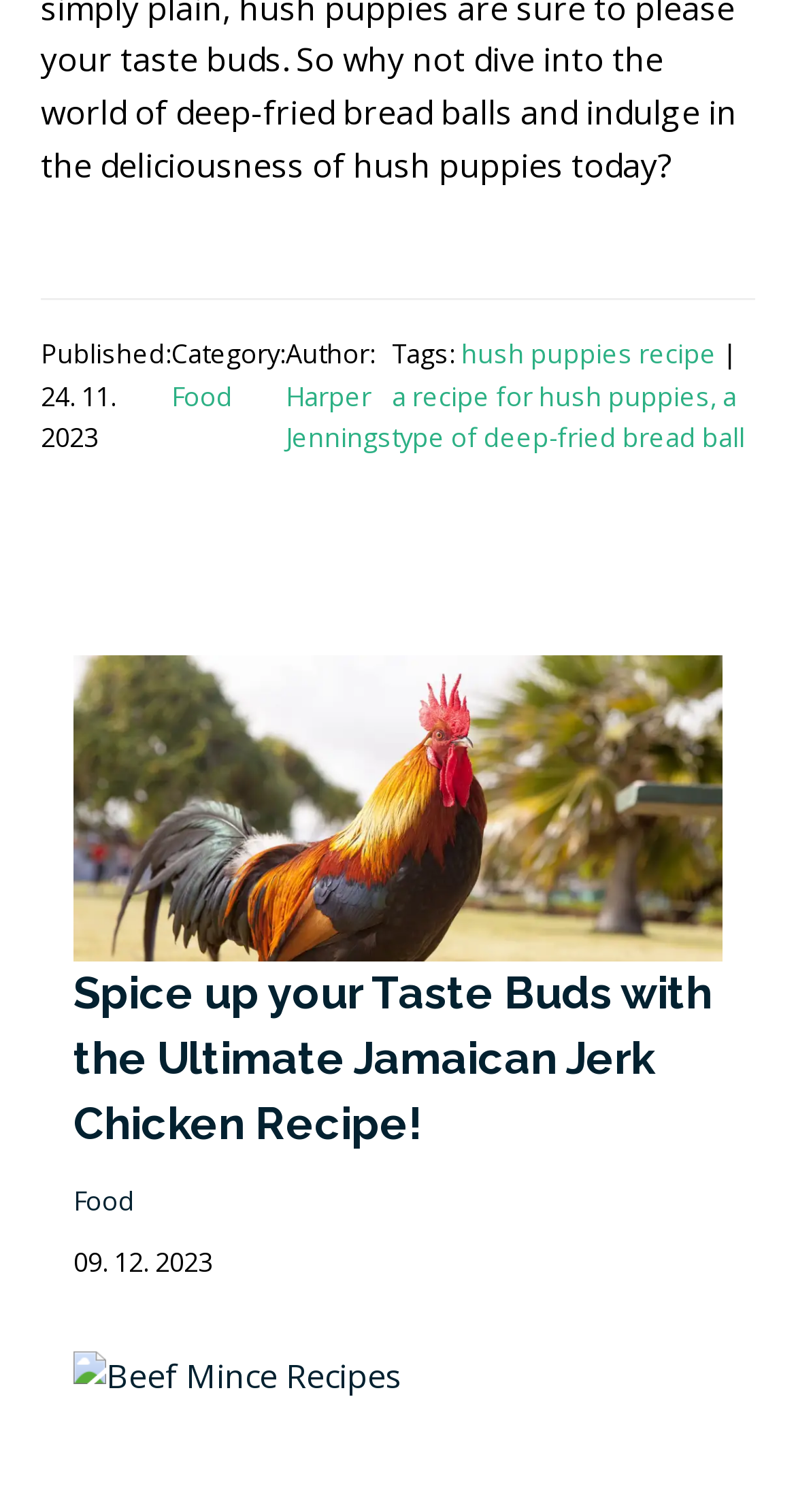What is the date of the article?
Please use the image to provide a one-word or short phrase answer.

24. 11. 2023